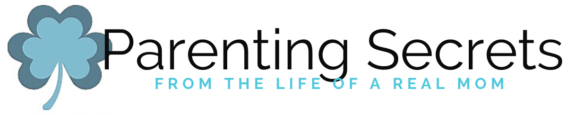Please analyze the image and give a detailed answer to the question:
What is the purpose of the tagline 'FROM THE LIFE OF A REAL MOM'?

The tagline 'FROM THE LIFE OF A REAL MOM' is presented in a complementary, lighter blue font, which suggests that its purpose is to emphasize the authentic and relatable nature of the content offered by the 'Parenting Secrets' platform, thereby establishing a sense of community and support for parents.